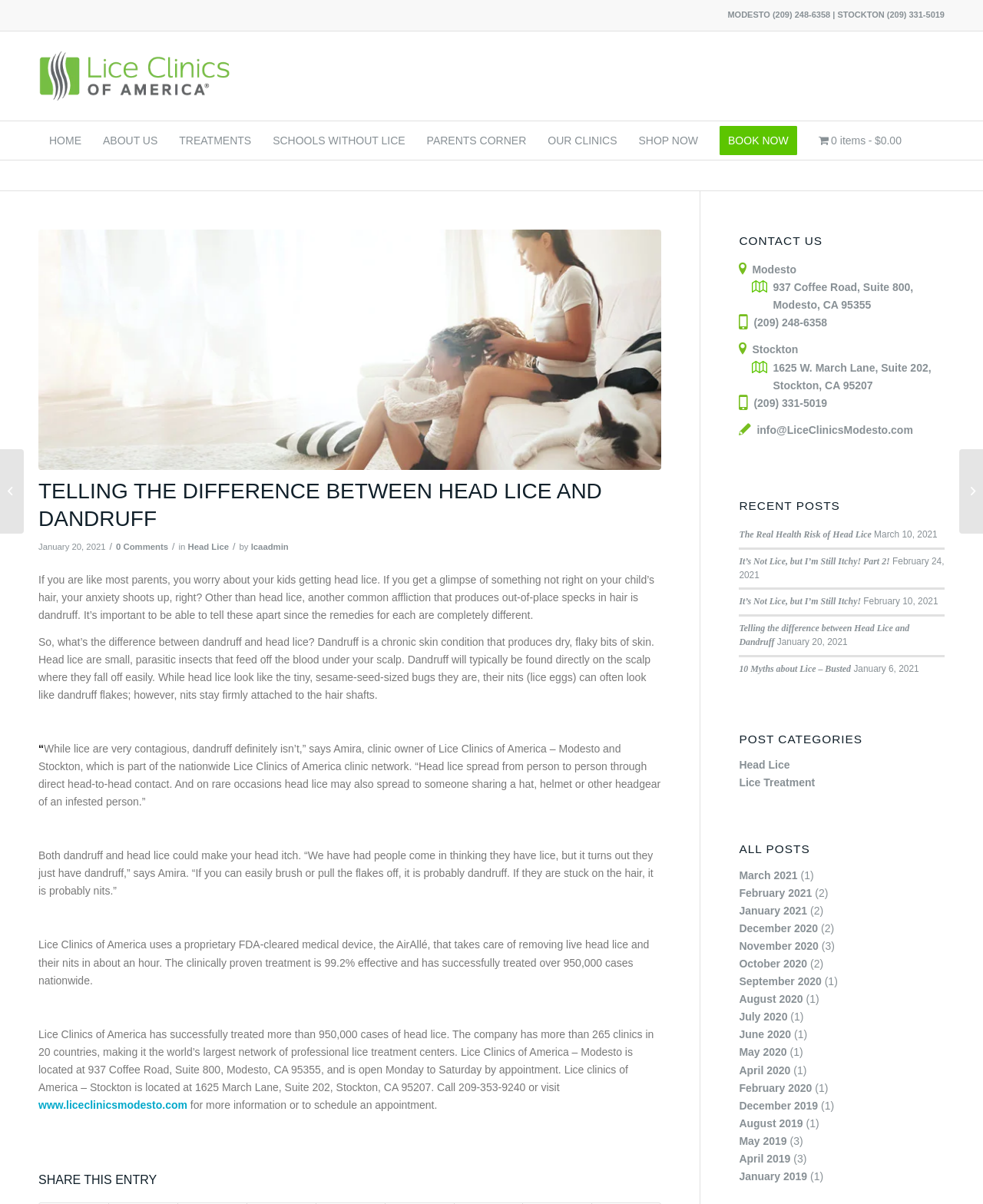Find the bounding box coordinates of the UI element according to this description: "January 2021".

[0.752, 0.751, 0.821, 0.761]